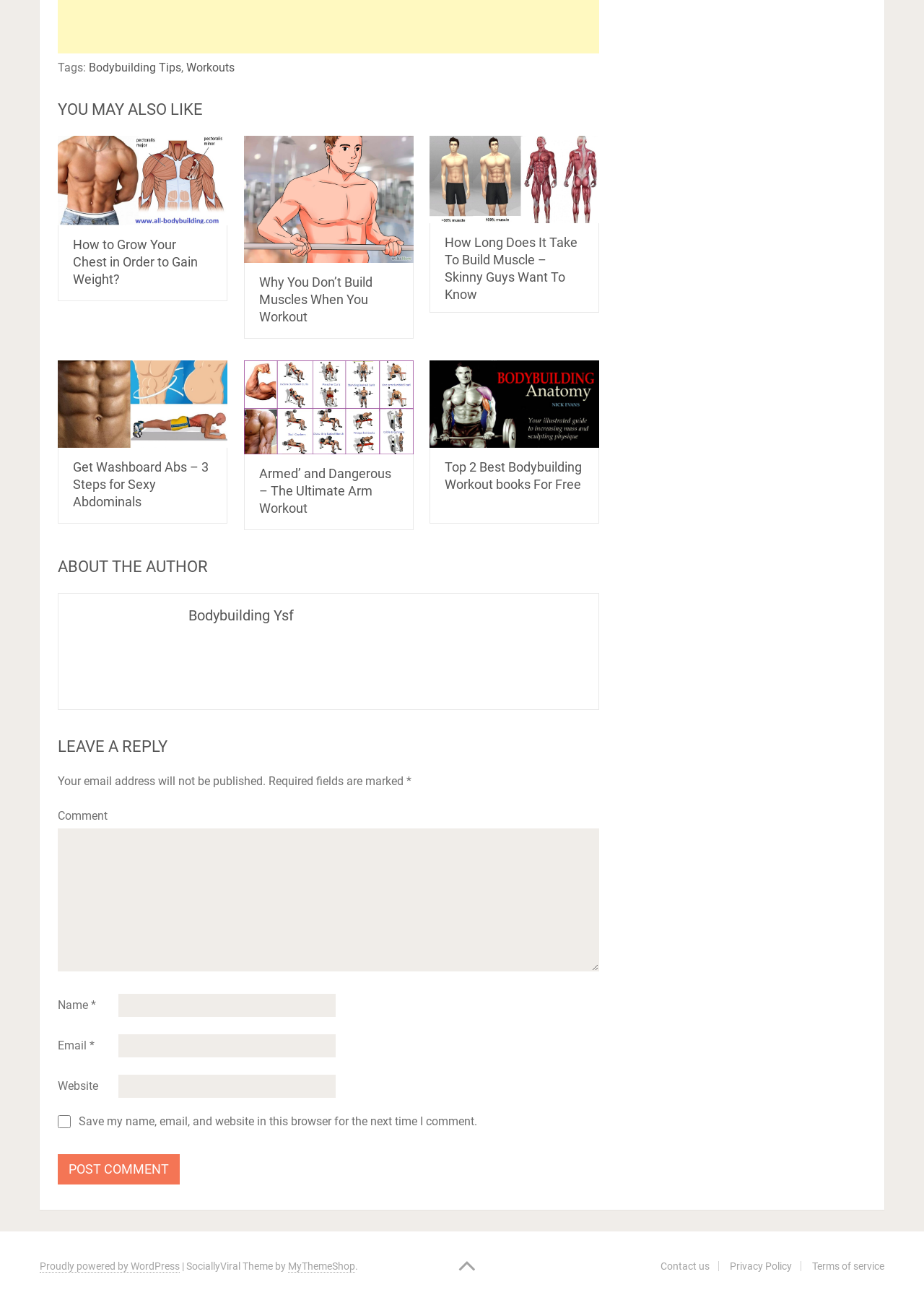Can you show the bounding box coordinates of the region to click on to complete the task described in the instruction: "Leave a reply"?

[0.062, 0.571, 0.649, 0.583]